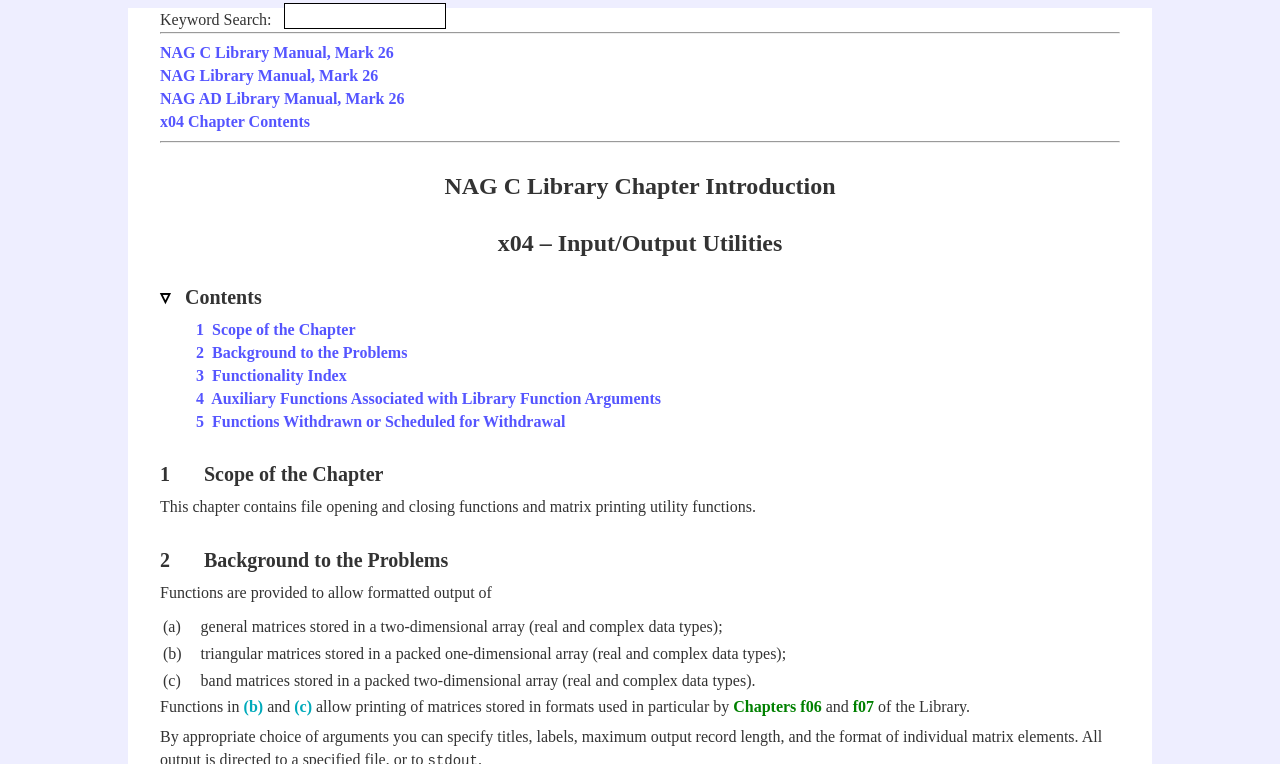Please identify and generate the text content of the webpage's main heading.

NAG C Library Chapter Introduction